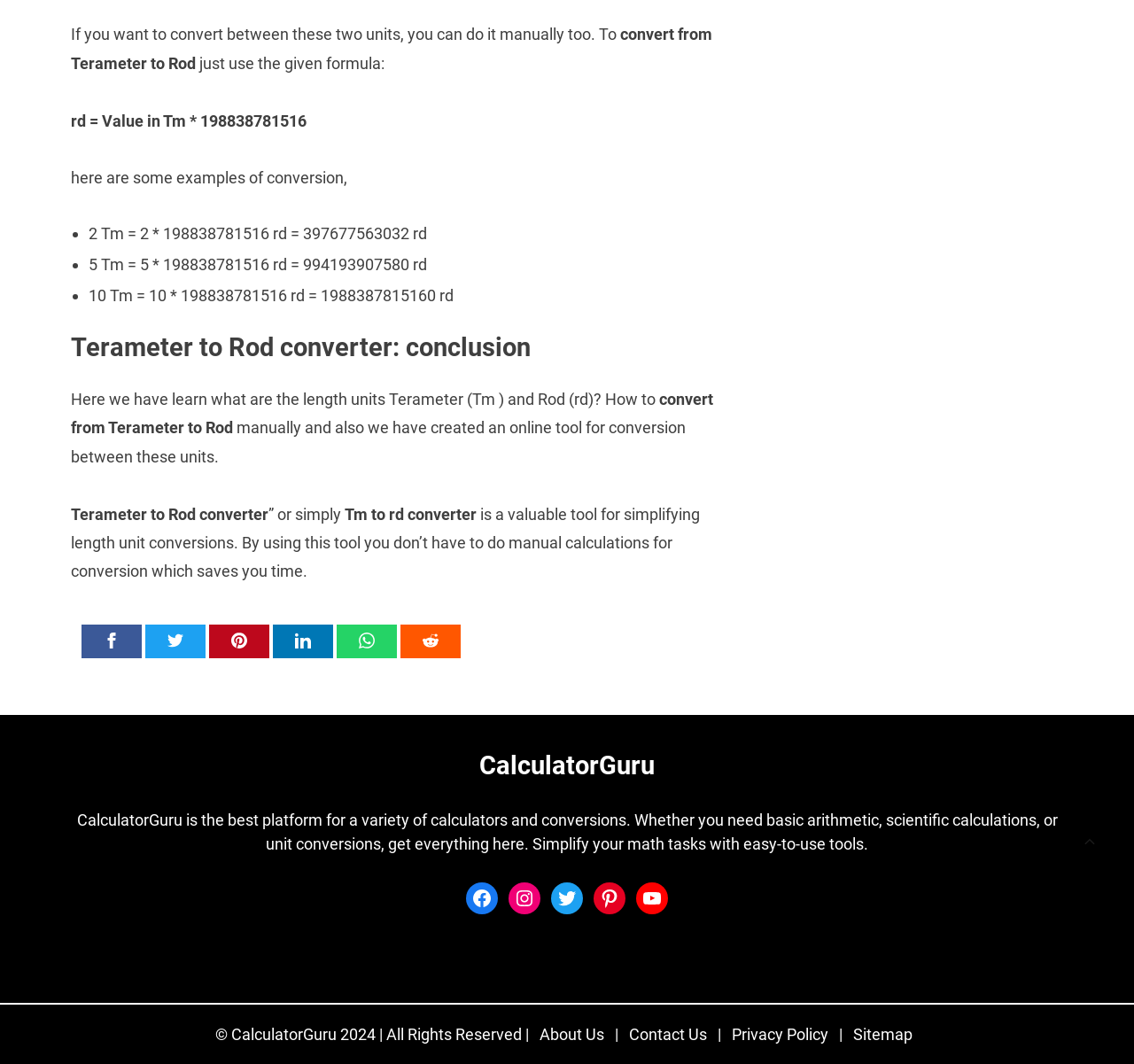Return the bounding box coordinates of the UI element that corresponds to this description: "Twitter". The coordinates must be given as four float numbers in the range of 0 and 1, [left, top, right, bottom].

[0.486, 0.829, 0.514, 0.859]